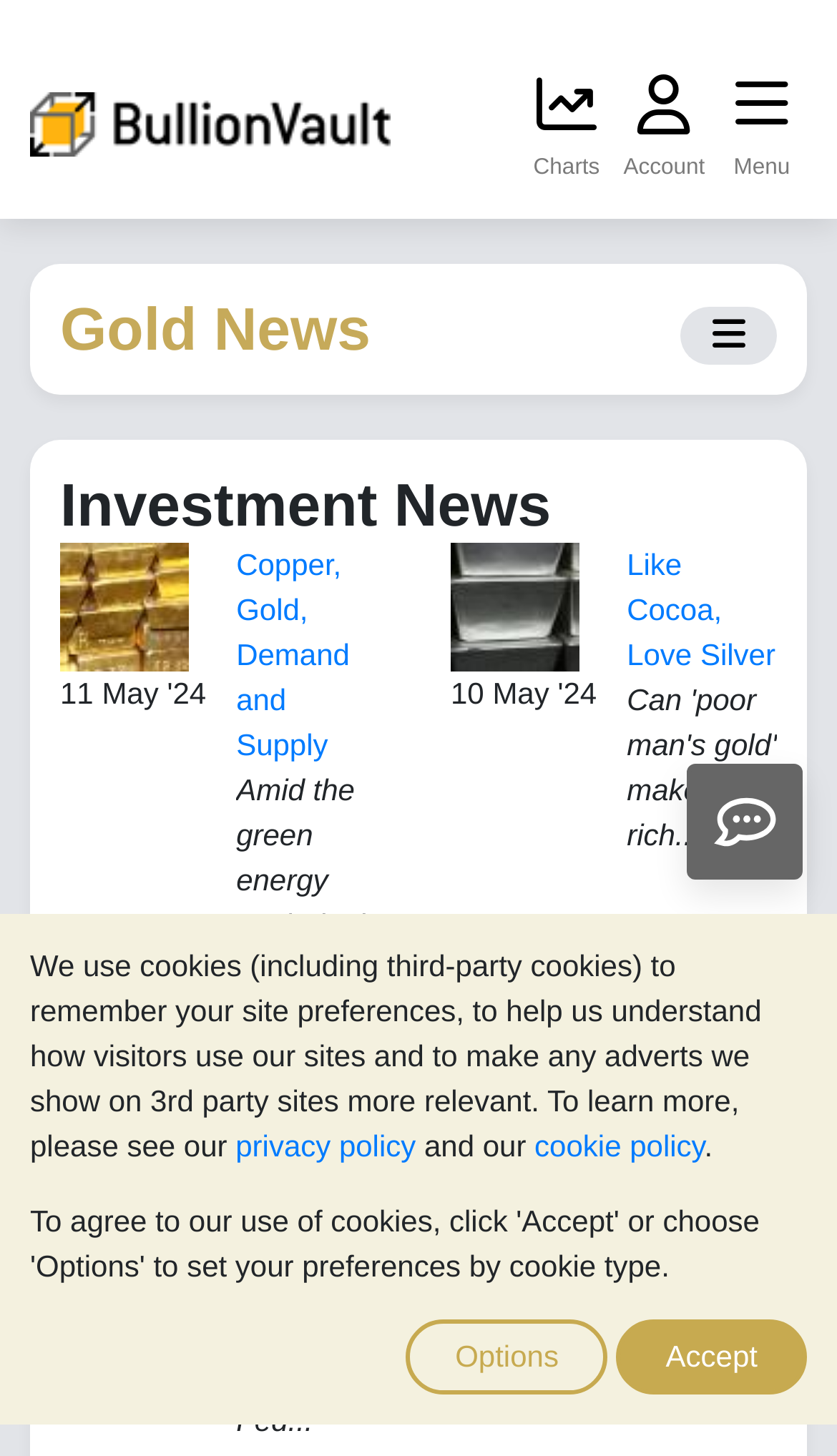Respond to the following query with just one word or a short phrase: 
How many article links are there?

6